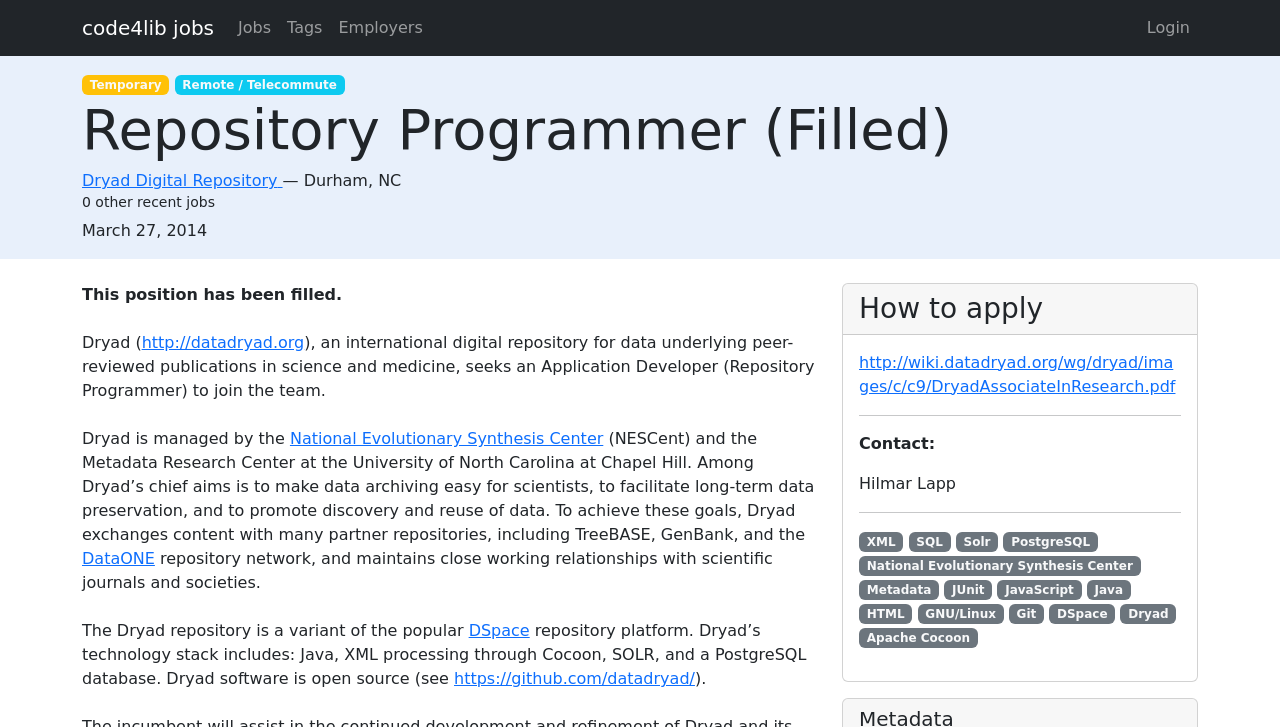How can I apply for the job?
Look at the webpage screenshot and answer the question with a detailed explanation.

The application instructions can be found in the section 'How to apply' which is located at the bottom of the webpage, indicating that I can apply for the job by following the link provided.